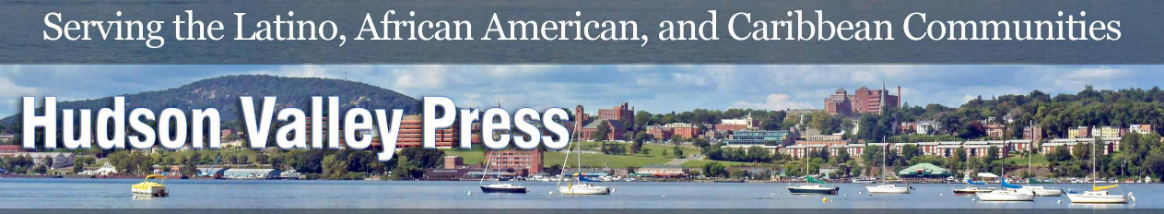Use the details in the image to answer the question thoroughly: 
What is the scenic view in the background?

The design of the publication's header features a scenic view of the Hudson River with boats gently docked, framed by a backdrop of lush hills and buildings along the riverbank, which creates an inviting and vibrant aesthetic.